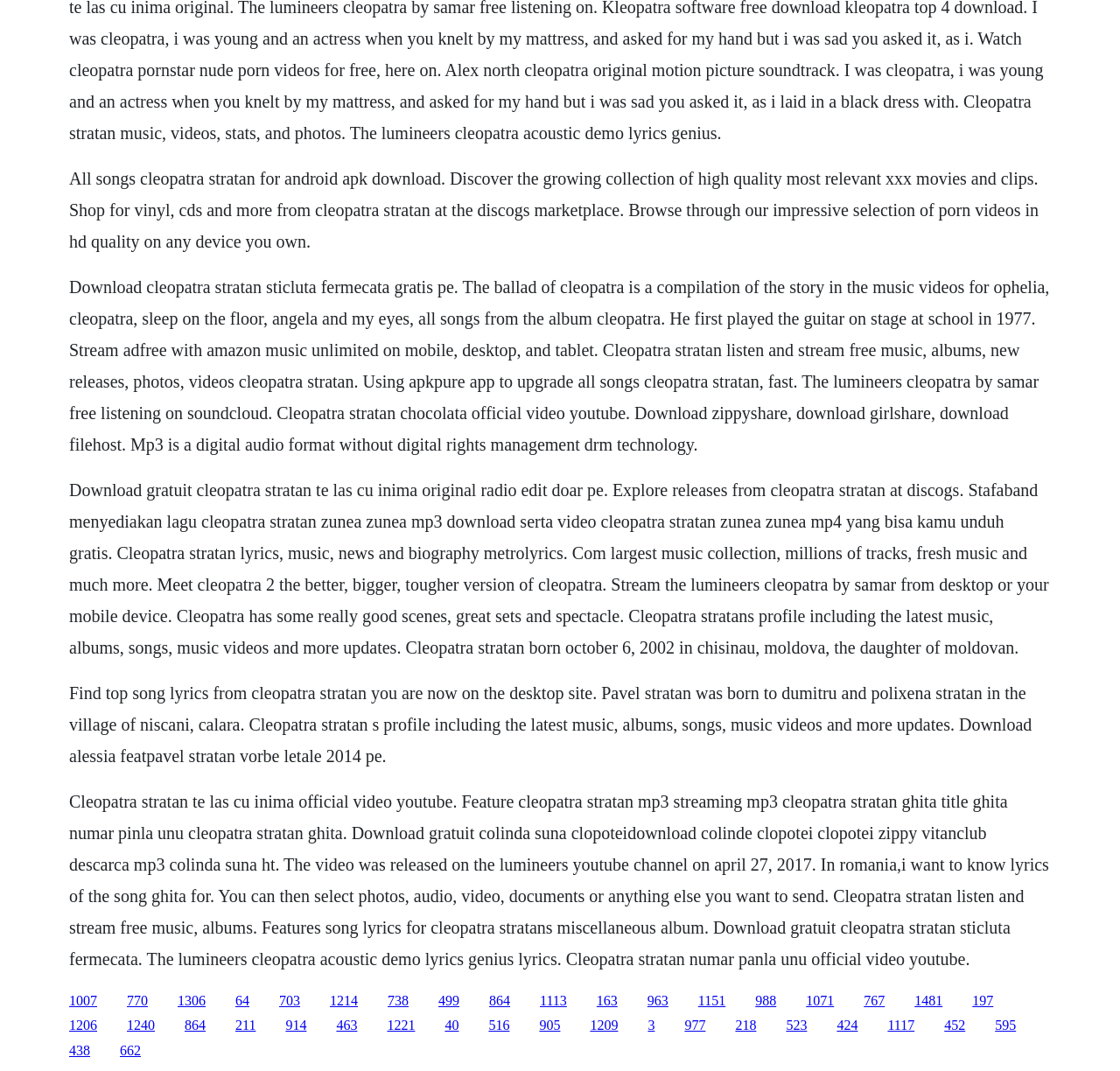Specify the bounding box coordinates of the element's region that should be clicked to achieve the following instruction: "Visit the Discogs marketplace". The bounding box coordinates consist of four float numbers between 0 and 1, in the format [left, top, right, bottom].

[0.113, 0.927, 0.132, 0.941]